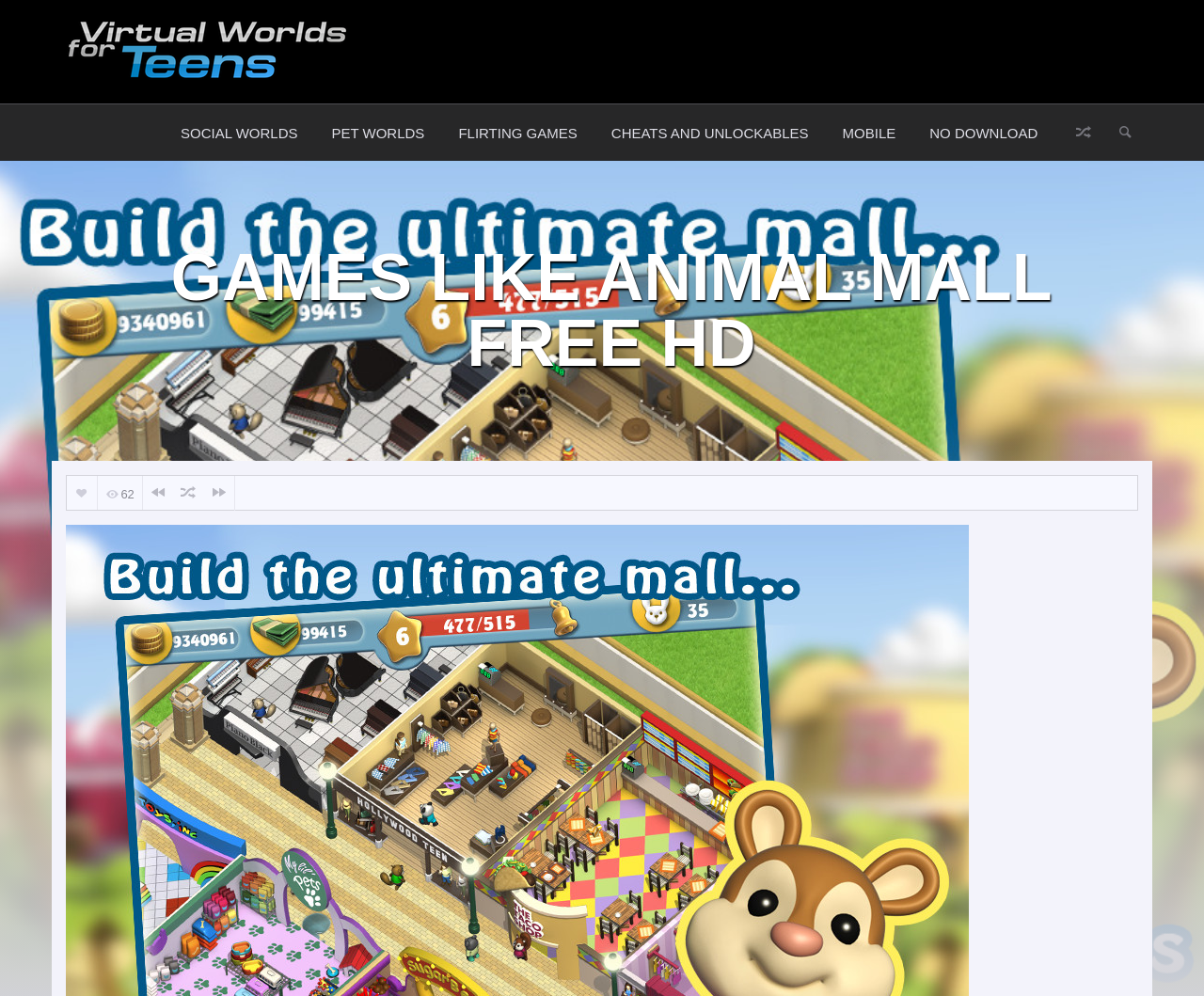Locate the headline of the webpage and generate its content.

GAMES LIKE ANIMAL MALL FREE HD